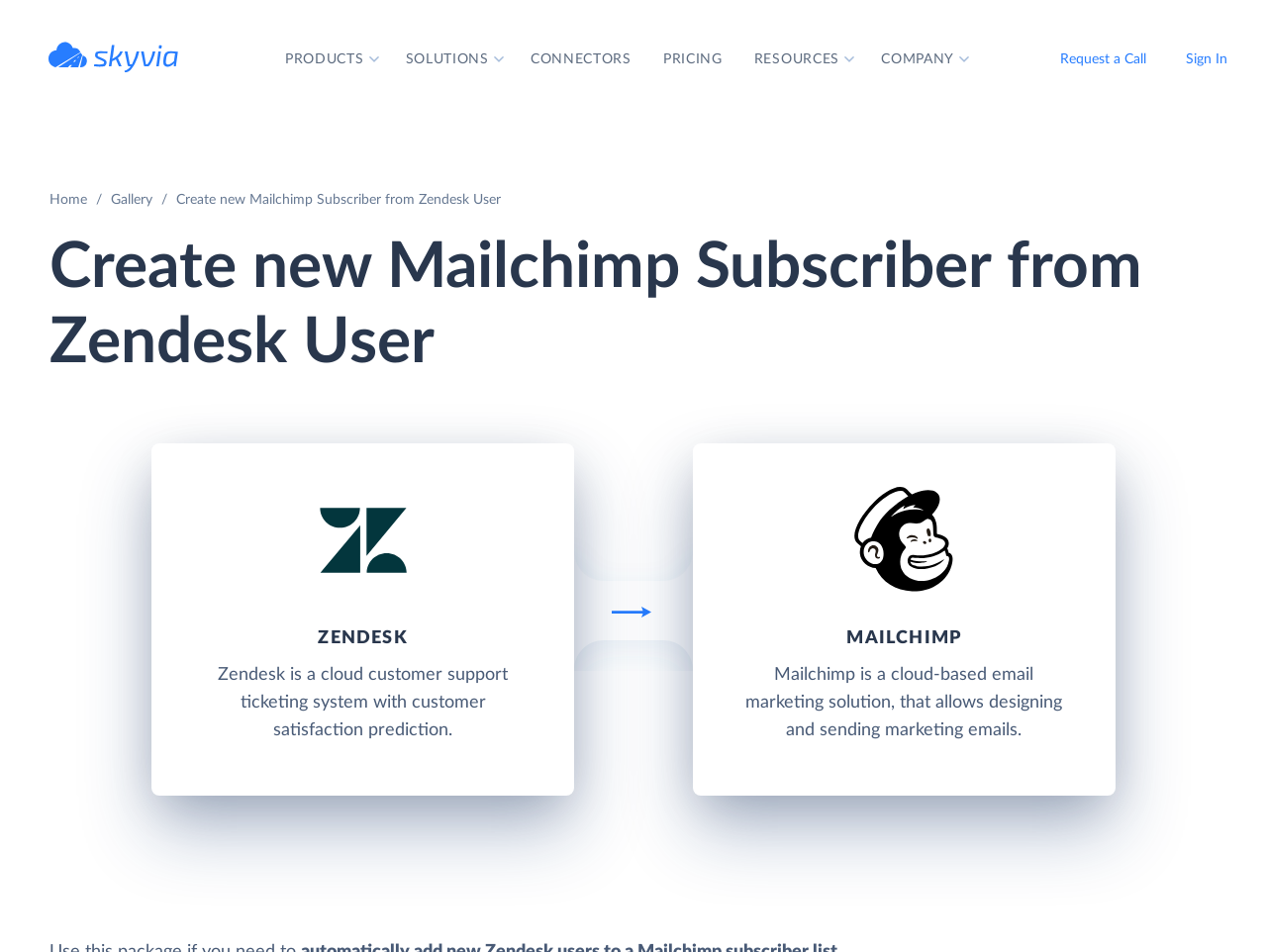How many images are associated with the 'MAILCHIMP' section?
Refer to the screenshot and answer in one word or phrase.

2